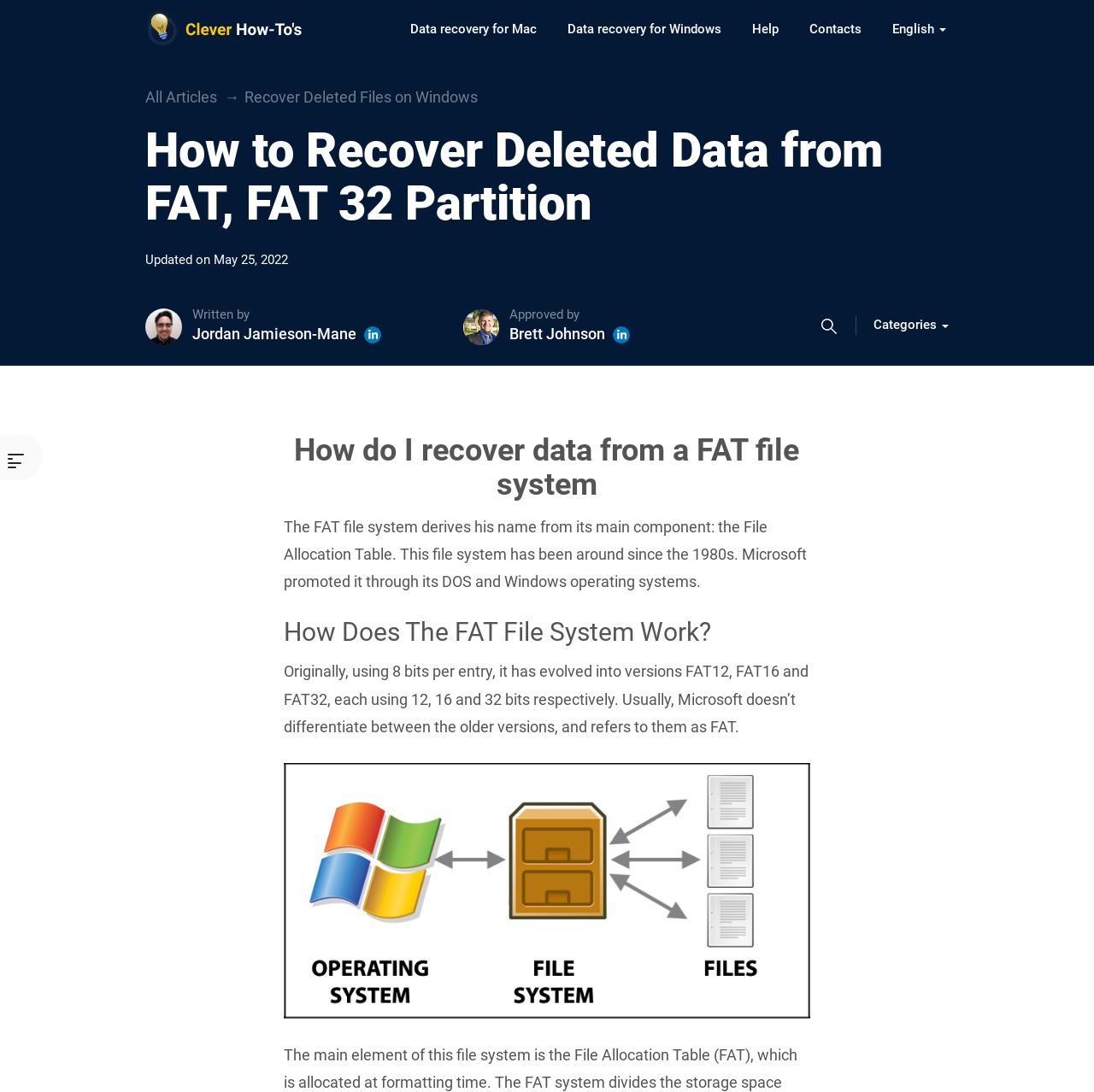Who is the author of this article?
Provide a one-word or short-phrase answer based on the image.

Jordan Jamieson-Mane